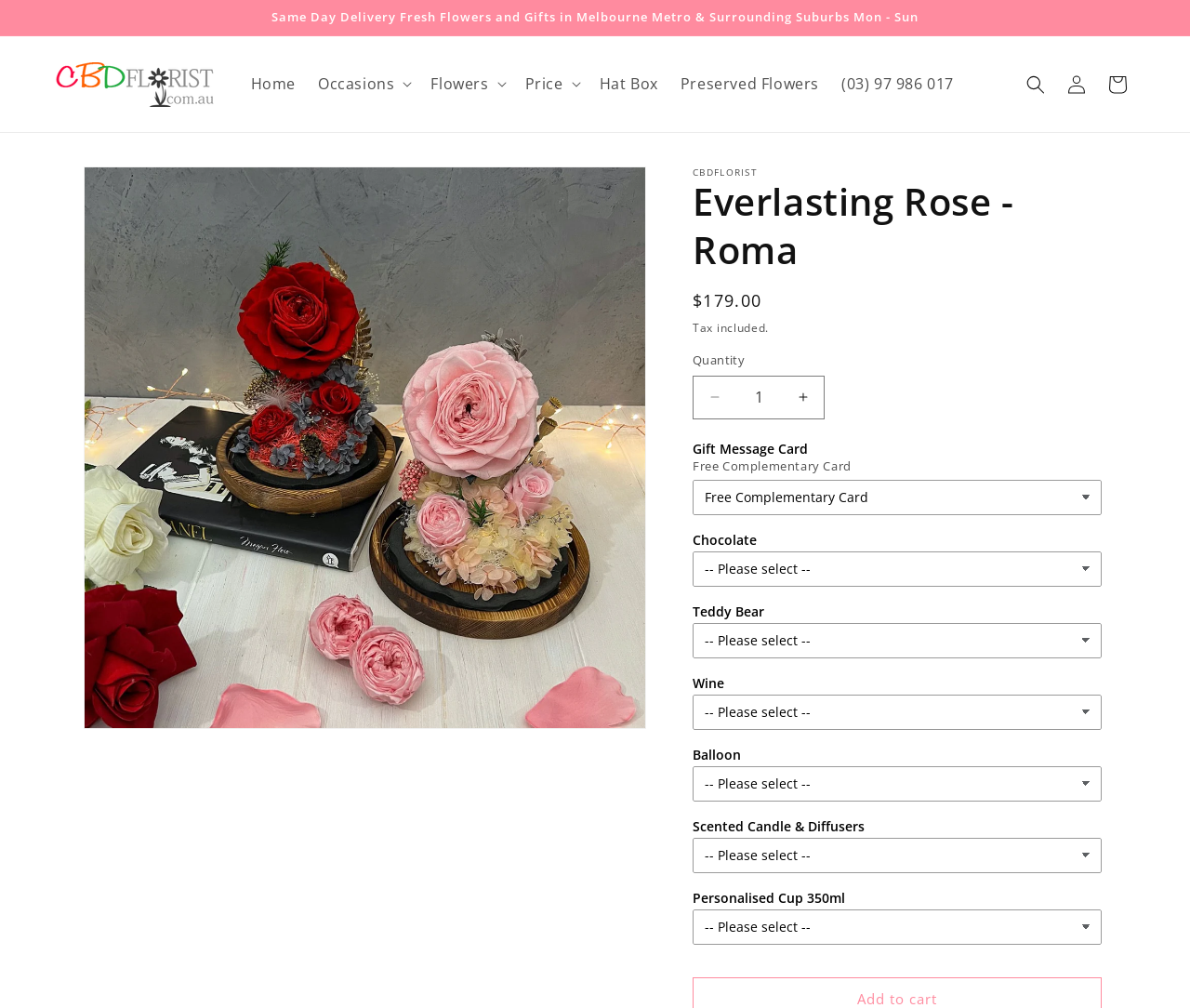Please specify the bounding box coordinates of the clickable region to carry out the following instruction: "Search for products". The coordinates should be four float numbers between 0 and 1, in the format [left, top, right, bottom].

[0.853, 0.063, 0.888, 0.104]